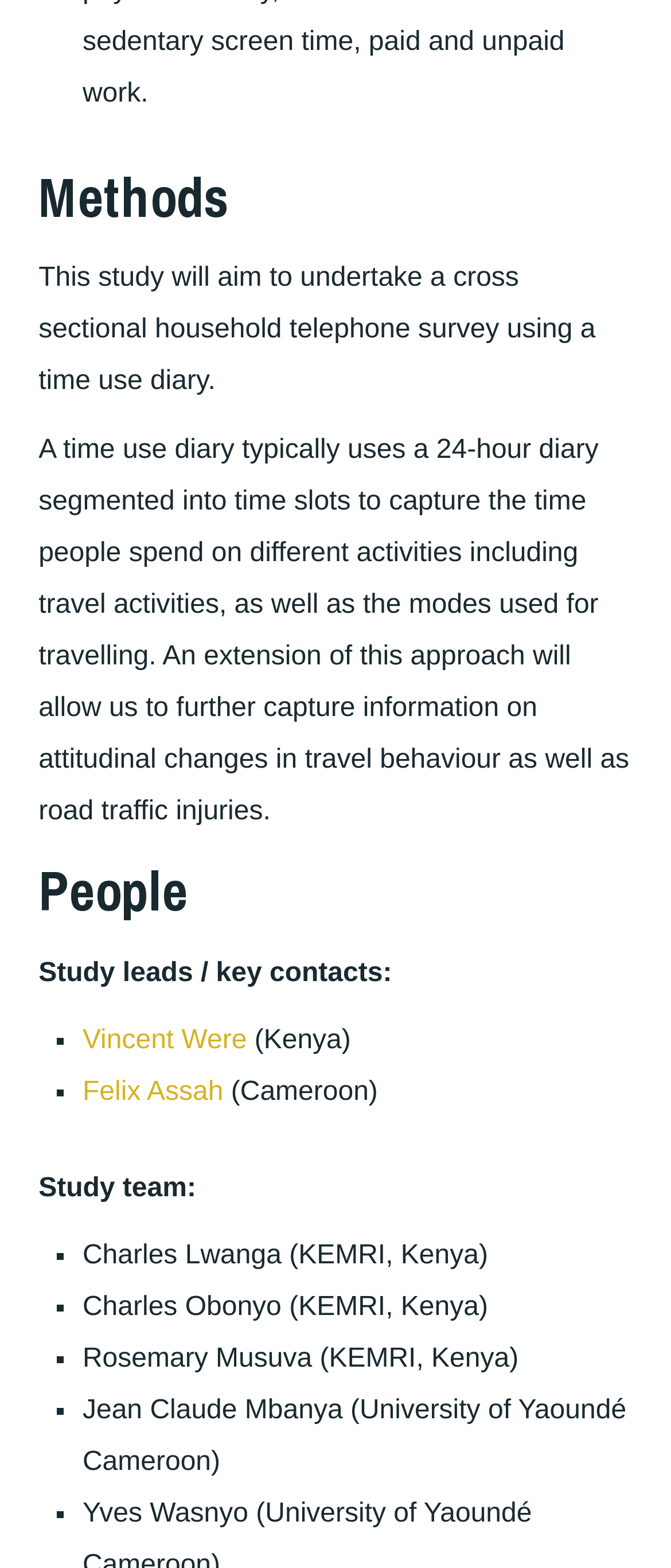Give a one-word or one-phrase response to the question: 
What is a time use diary?

A 24-hour diary segmented into time slots